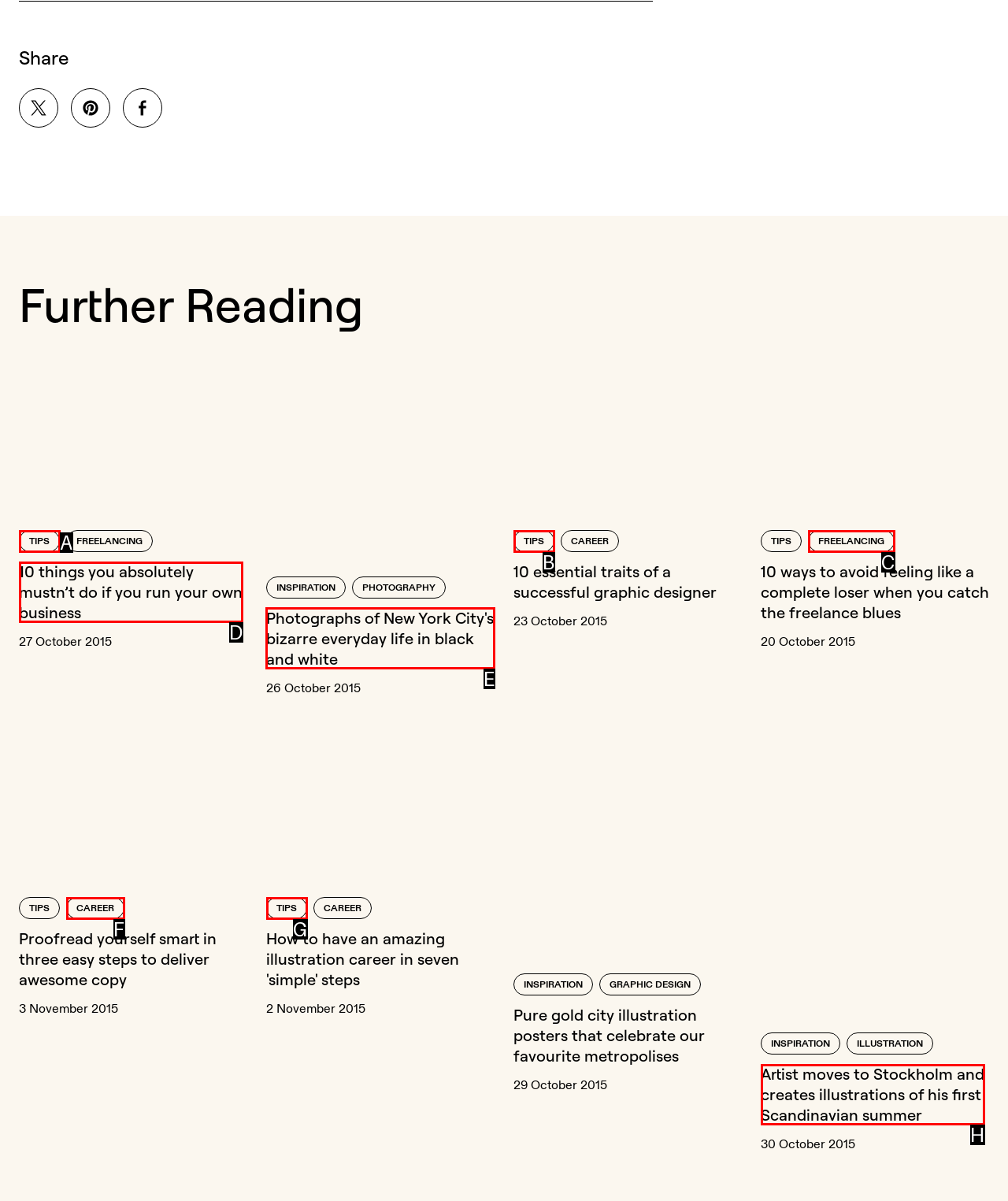Tell me which letter corresponds to the UI element that will allow you to View 'Photographs of New York City's bizarre everyday life in black and white'. Answer with the letter directly.

E